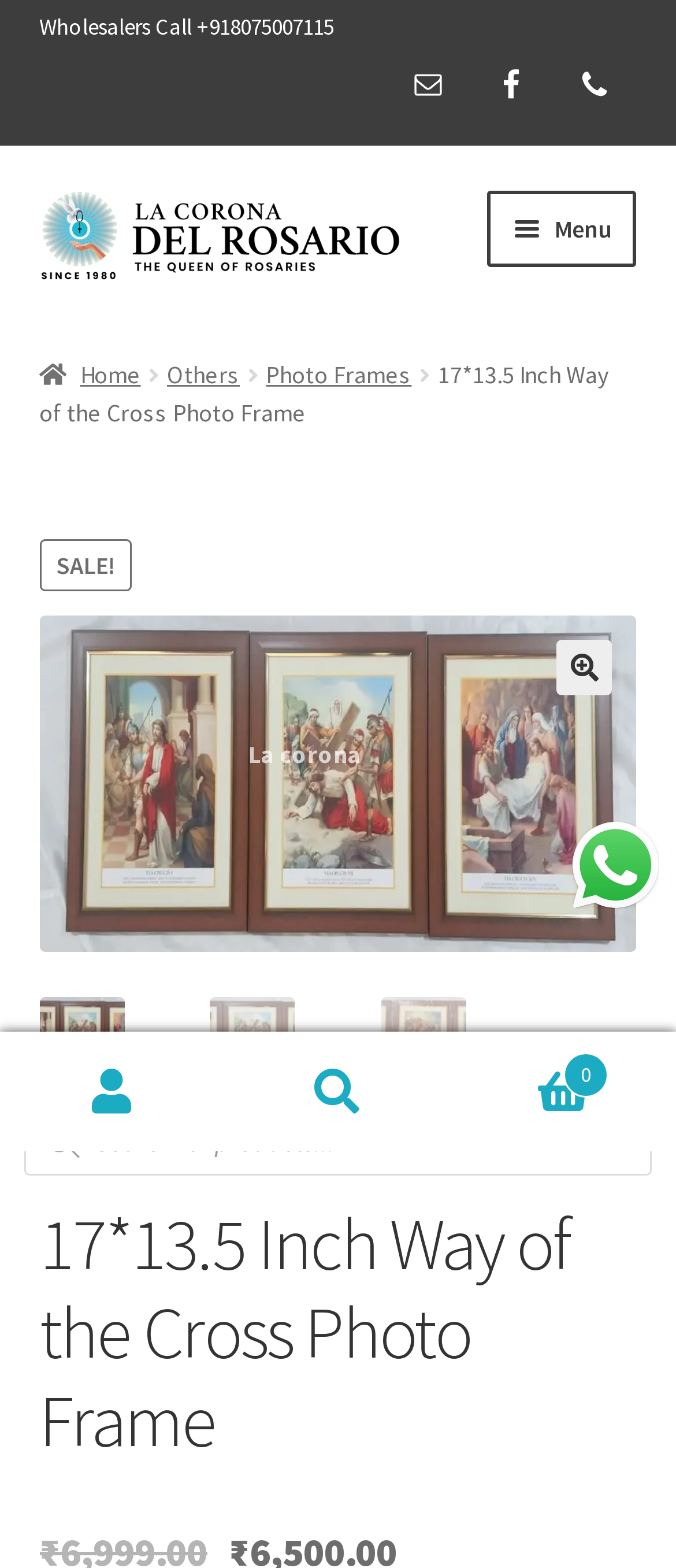Please identify the bounding box coordinates of the area that needs to be clicked to follow this instruction: "Check the 'My account' page".

[0.058, 0.596, 0.942, 0.656]